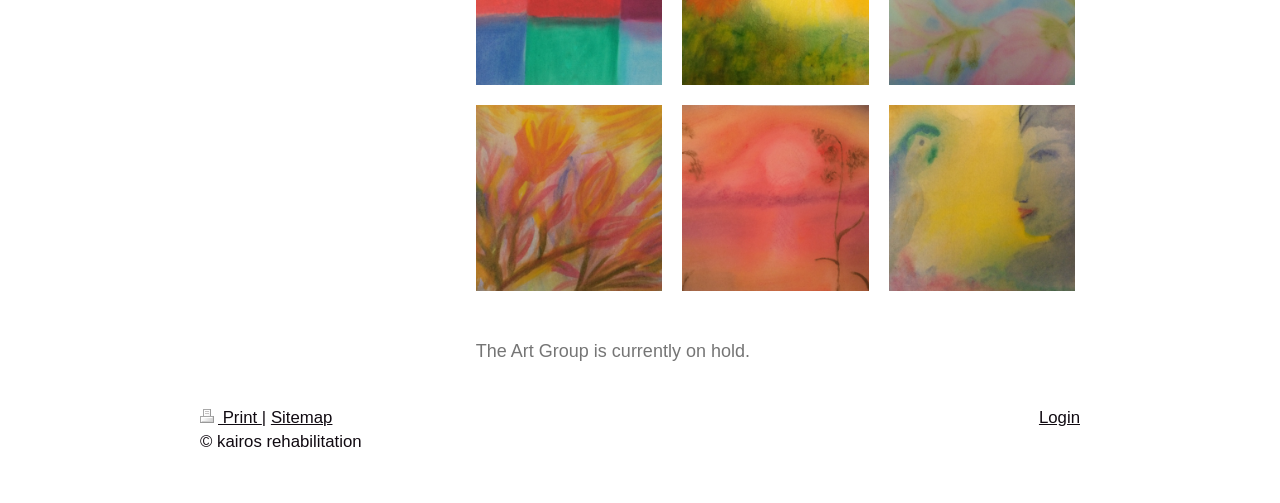Look at the image and give a detailed response to the following question: What is the status of The Art Group?

I found a StaticText element at coordinates [0.372, 0.678, 0.586, 0.717] that says 'The Art Group is currently on hold.' This indicates that The Art Group is currently not active.